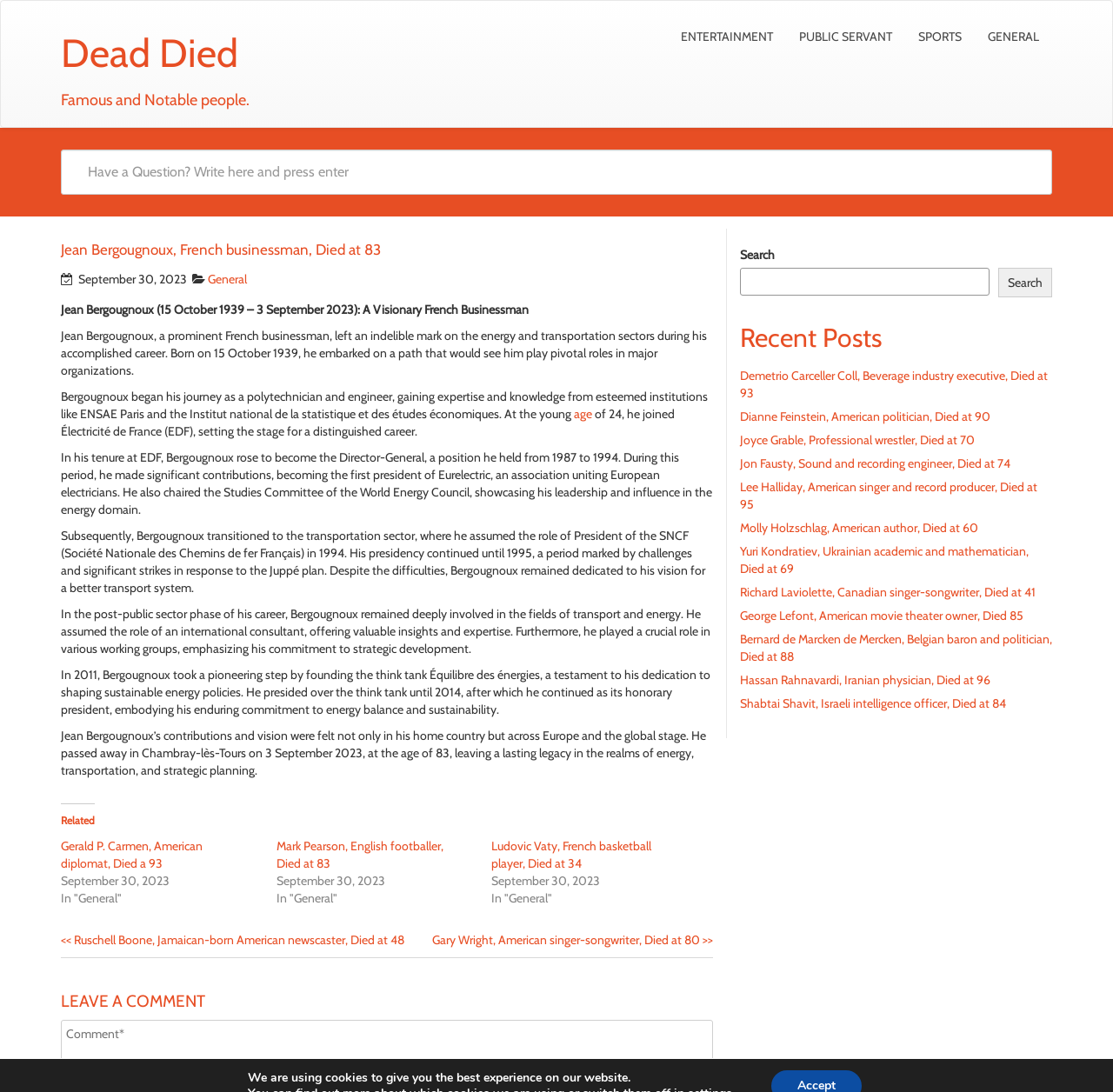Locate the bounding box coordinates of the area to click to fulfill this instruction: "Read about Gerald P. Carmen". The bounding box should be presented as four float numbers between 0 and 1, in the order [left, top, right, bottom].

[0.055, 0.767, 0.182, 0.798]